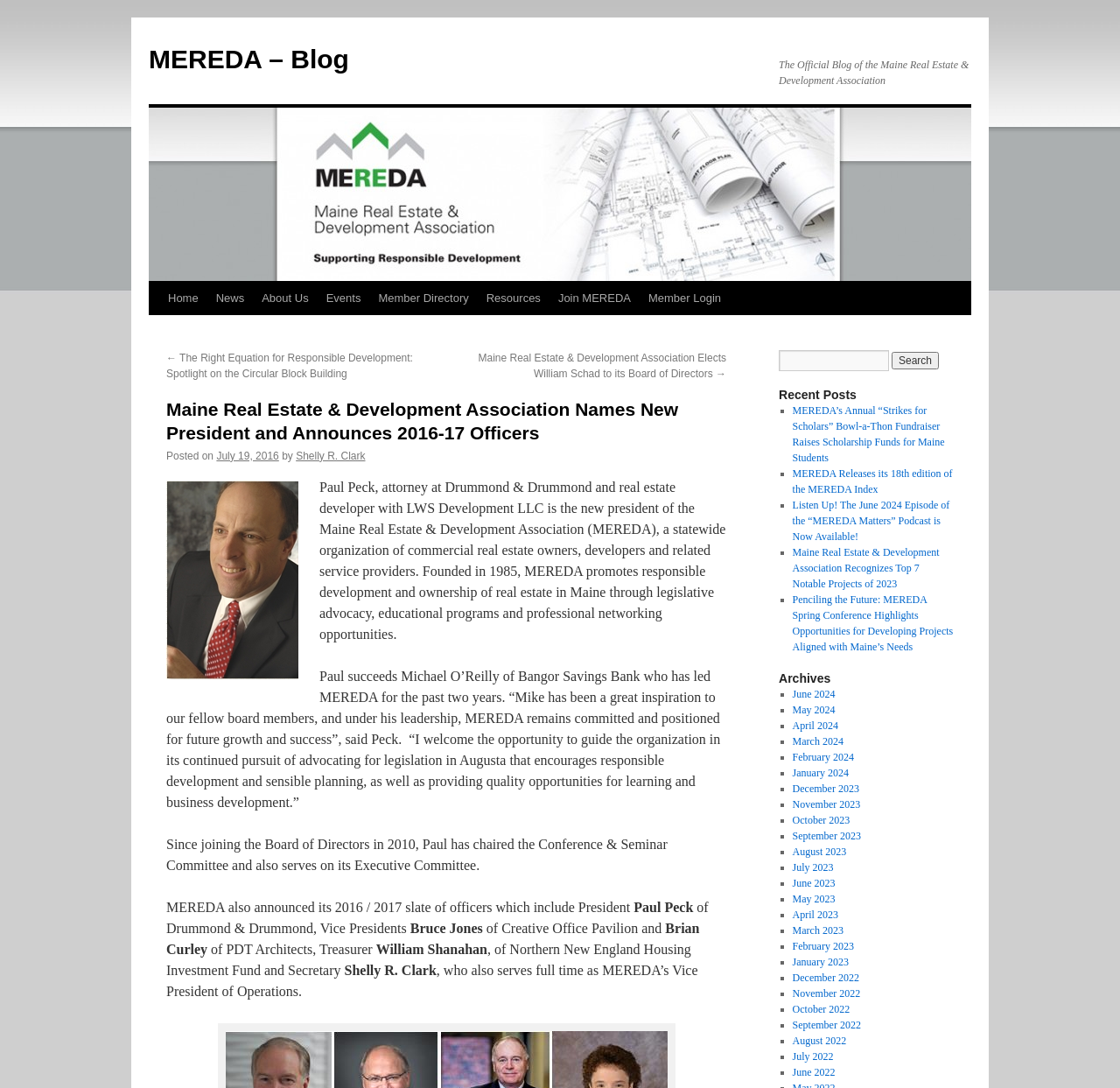Describe all the visual and textual components of the webpage comprehensively.

The webpage is a blog post from the Maine Real Estate & Development Association (MEREDA). At the top, there is a logo and a navigation menu with links to "Home", "News", "About Us", "Events", "Member Directory", "Resources", "Join MEREDA", and "Member Login". Below the navigation menu, there is a heading that reads "Maine Real Estate & Development Association Names New President and Announces 2016-17 Officers".

The main content of the page is divided into two columns. The left column contains the blog post, which includes an image of Paul Peck, the new president of MEREDA, and a lengthy article about his appointment and the organization's new officers. The article also mentions the previous president, Michael O'Reilly, and quotes Paul Peck on his goals for the organization.

The right column contains a search bar, a "Recent Posts" section with links to five recent blog posts, and an "Archives" section with links to monthly archives from June 2024 to July 2016. There are also two links to previous blog posts above the main content area.

Overall, the webpage has a clean and organized layout, with a clear hierarchy of information and easy-to-read text.